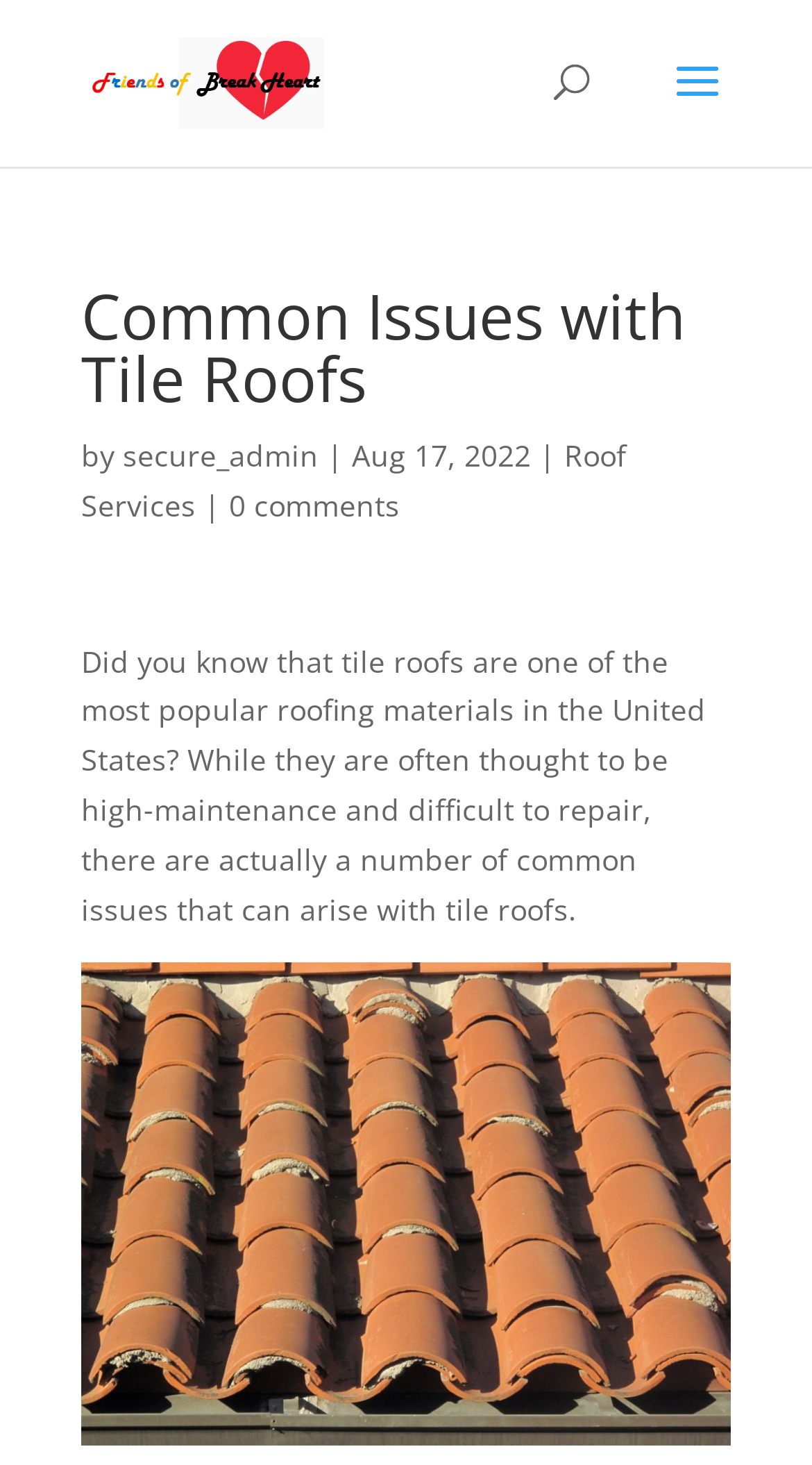Review the image closely and give a comprehensive answer to the question: Who is the author of the article?

The author of the article can be identified by looking at the text 'by secure_admin' which is located below the heading and above the publication date.